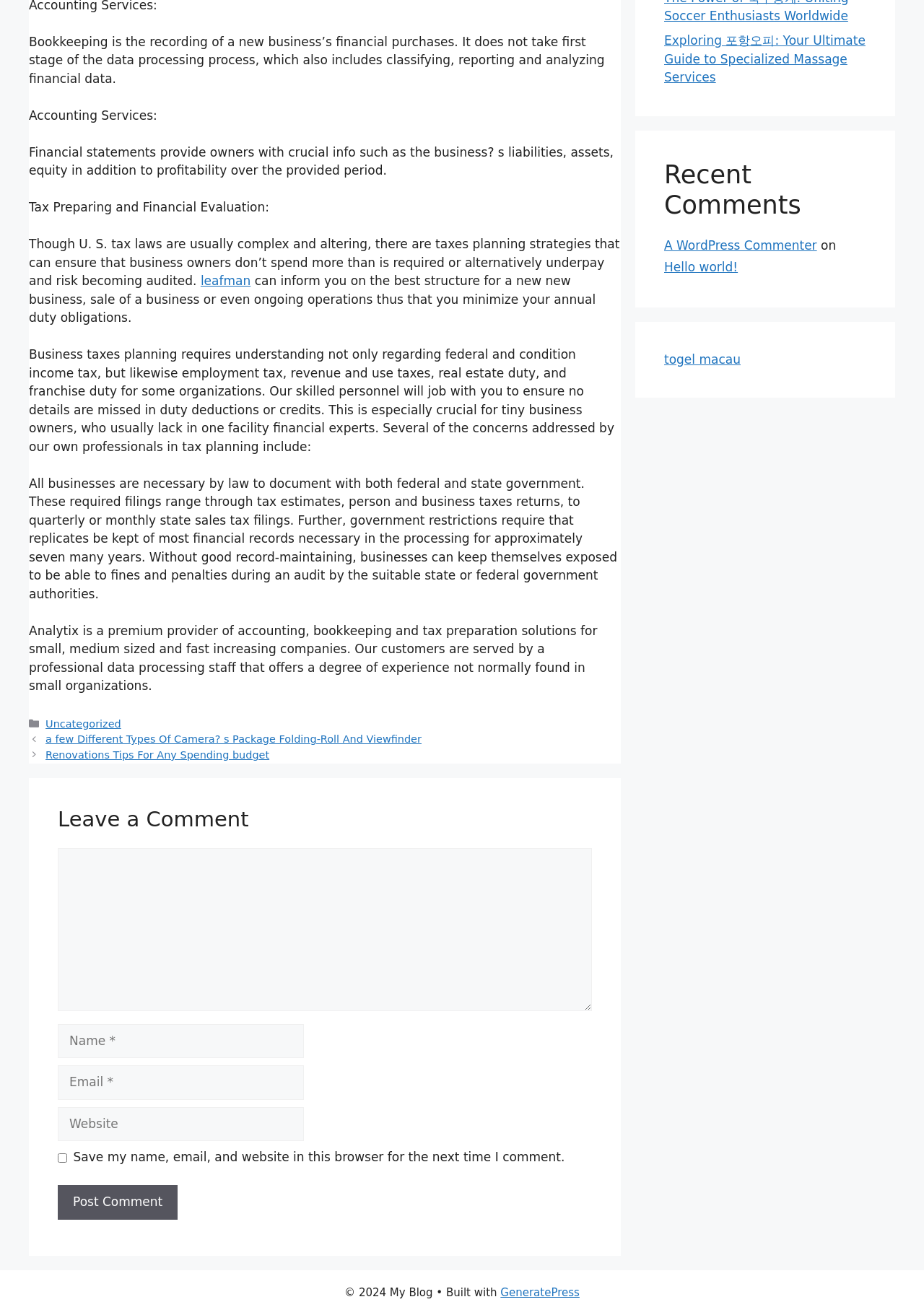Find and provide the bounding box coordinates for the UI element described with: "GeneratePress".

[0.542, 0.978, 0.627, 0.988]